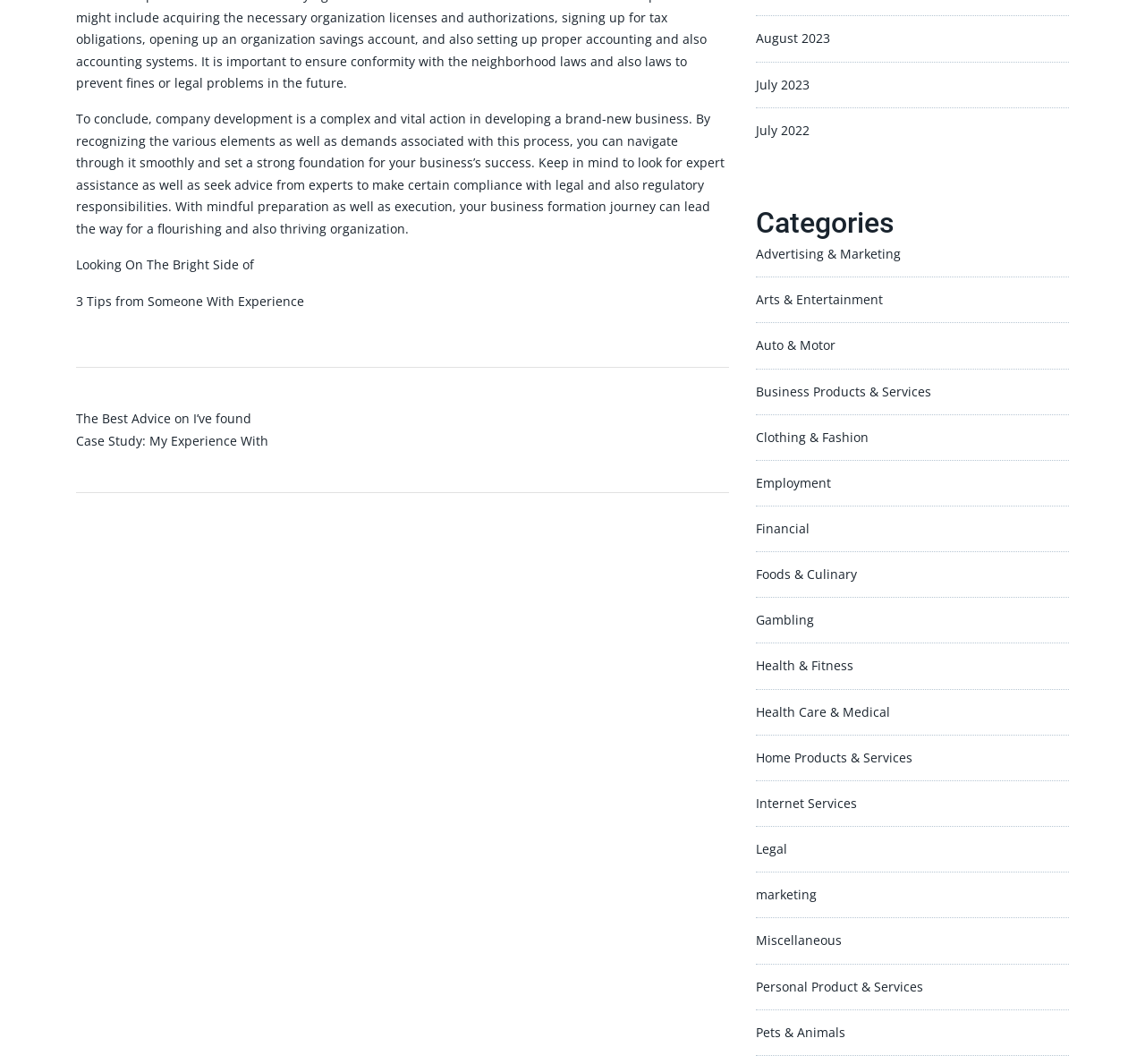Highlight the bounding box coordinates of the element that should be clicked to carry out the following instruction: "Check the article about marketing". The coordinates must be given as four float numbers ranging from 0 to 1, i.e., [left, top, right, bottom].

[0.66, 0.833, 0.713, 0.849]